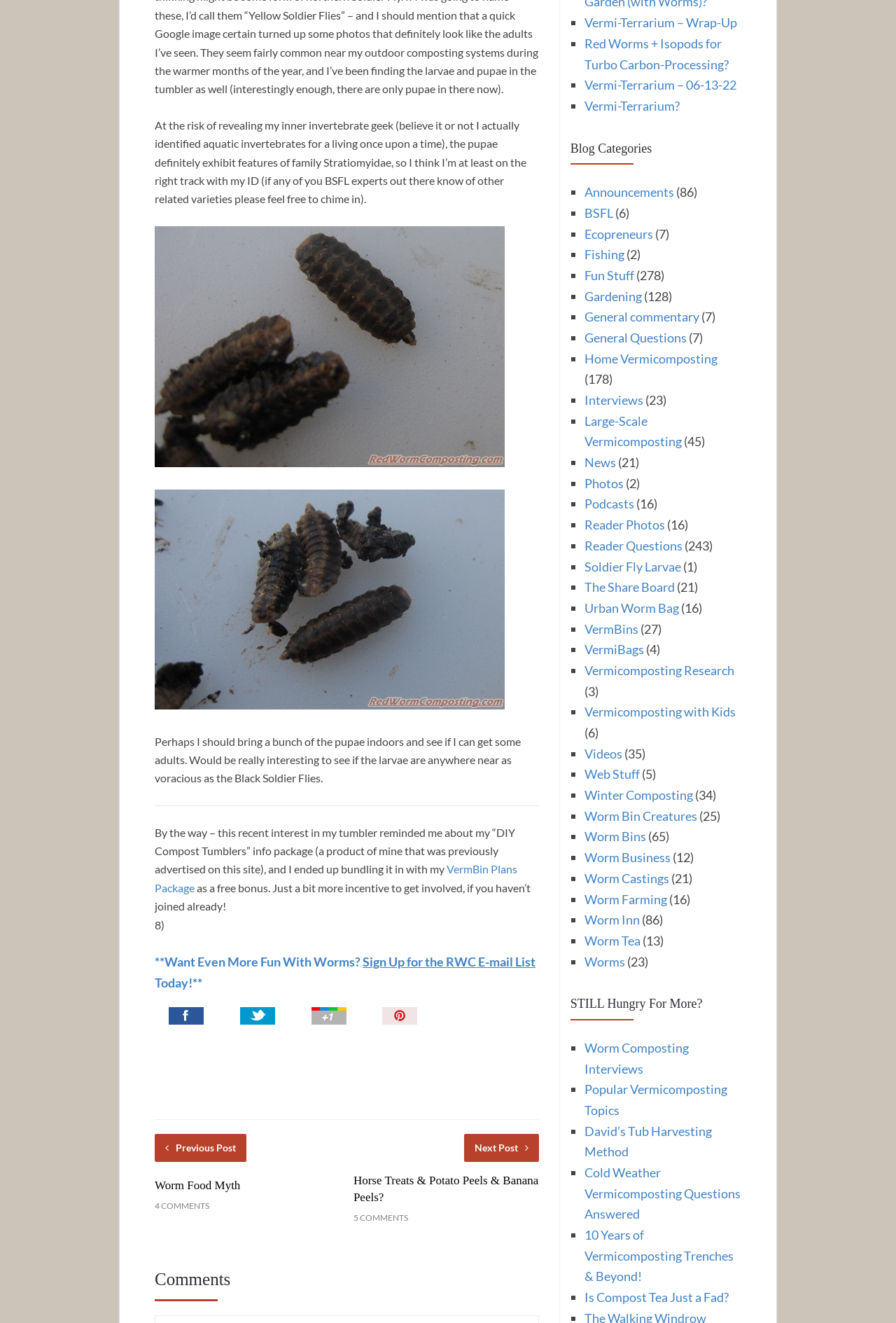Pinpoint the bounding box coordinates for the area that should be clicked to perform the following instruction: "Click on the link to view next post".

[0.518, 0.857, 0.602, 0.878]